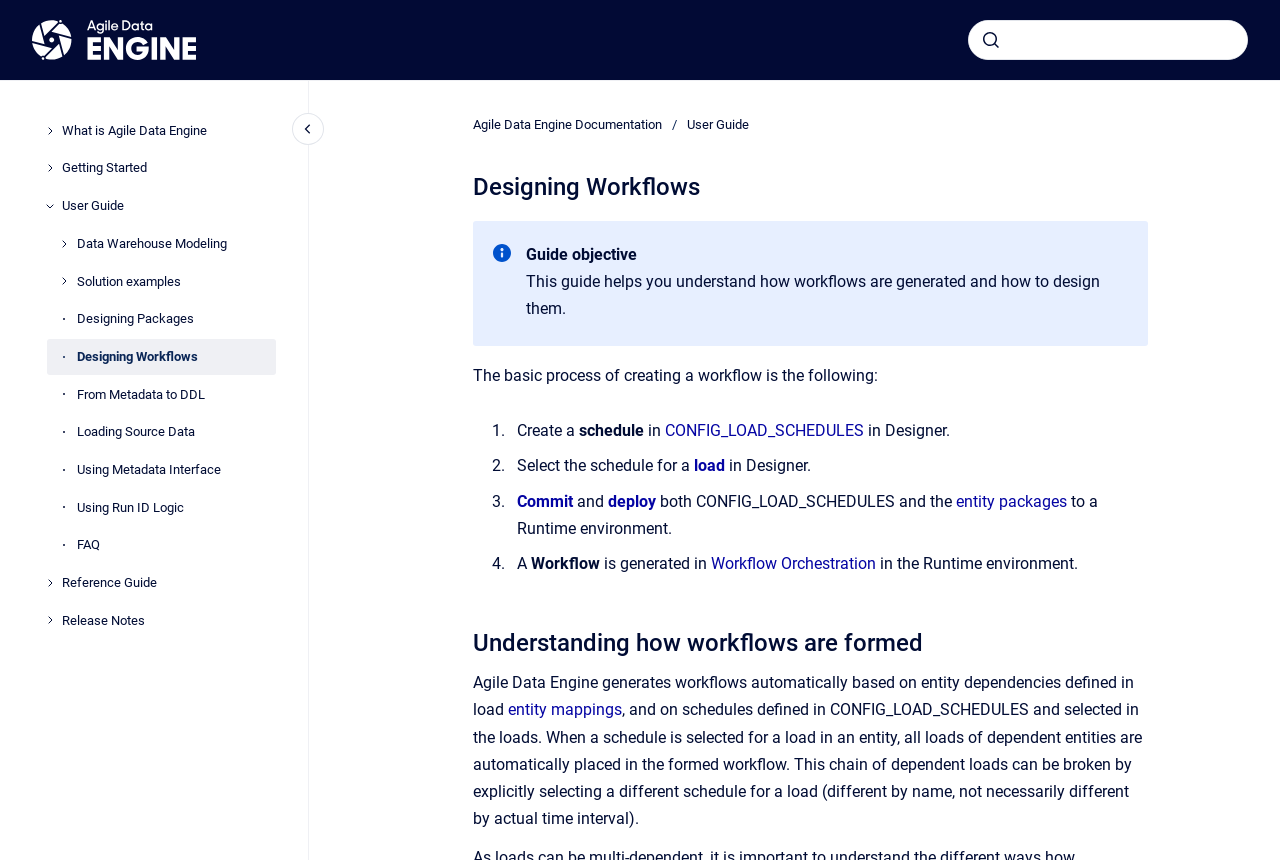Pinpoint the bounding box coordinates of the element that must be clicked to accomplish the following instruction: "Check Galanin Receptors". The coordinates should be in the format of four float numbers between 0 and 1, i.e., [left, top, right, bottom].

None